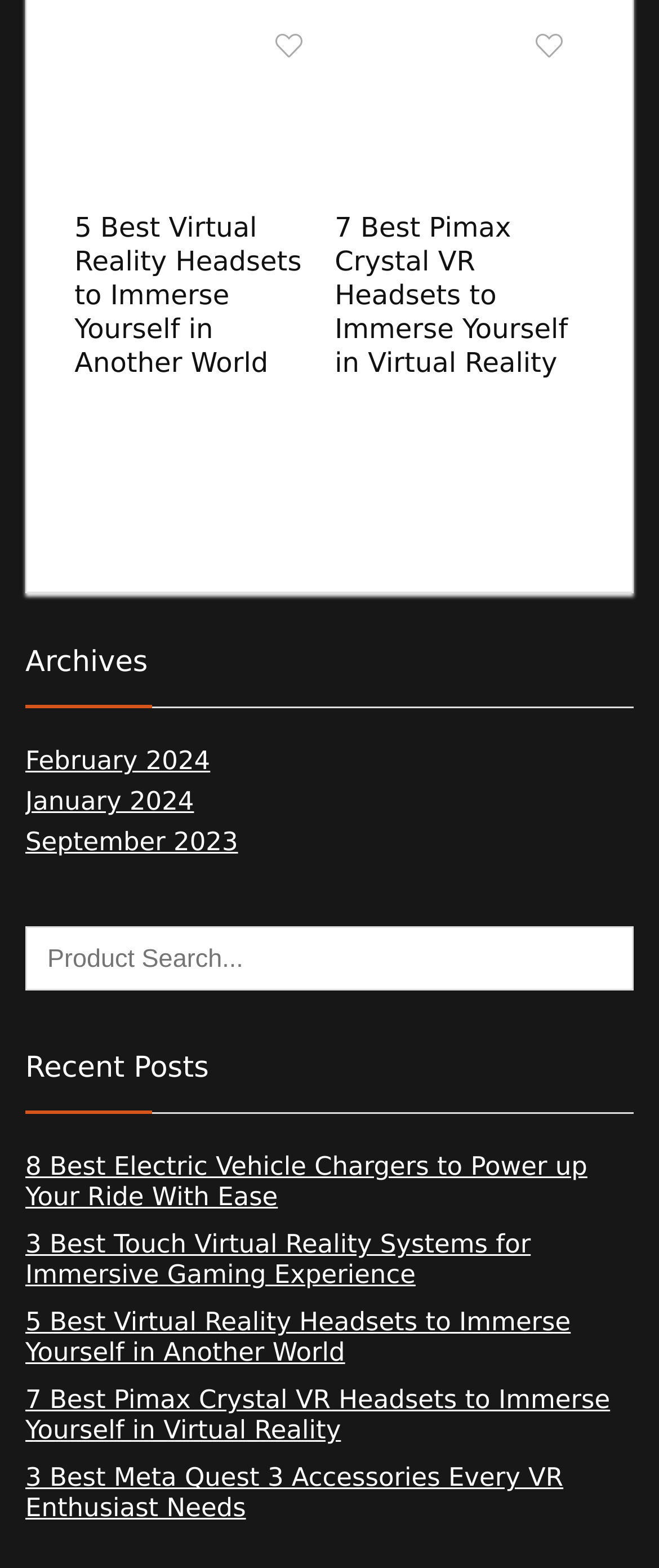Use a single word or phrase to answer the question: How many recent posts are listed?

5